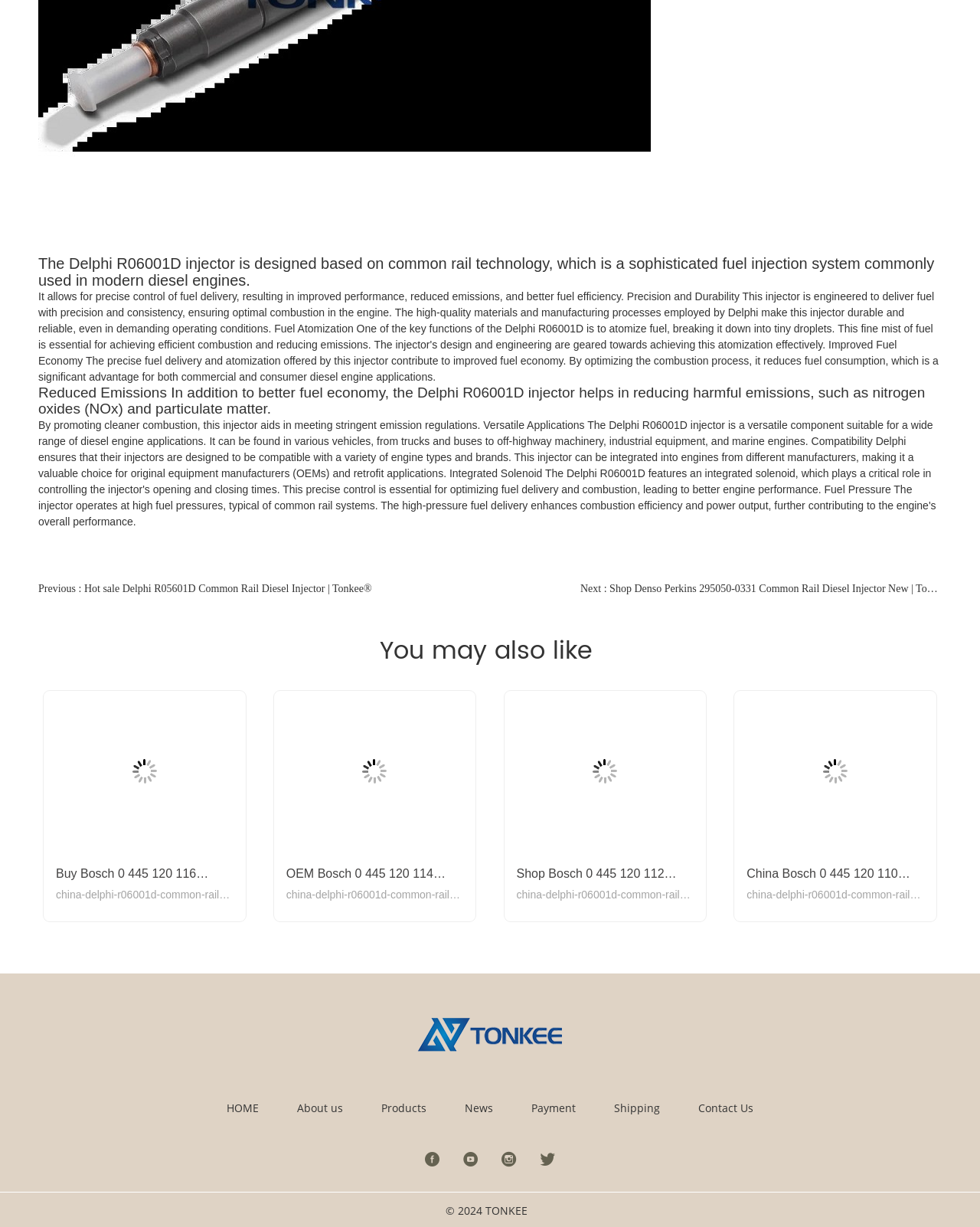Identify the bounding box coordinates for the region of the element that should be clicked to carry out the instruction: "Click on the EKS link". The bounding box coordinates should be four float numbers between 0 and 1, i.e., [left, top, right, bottom].

None